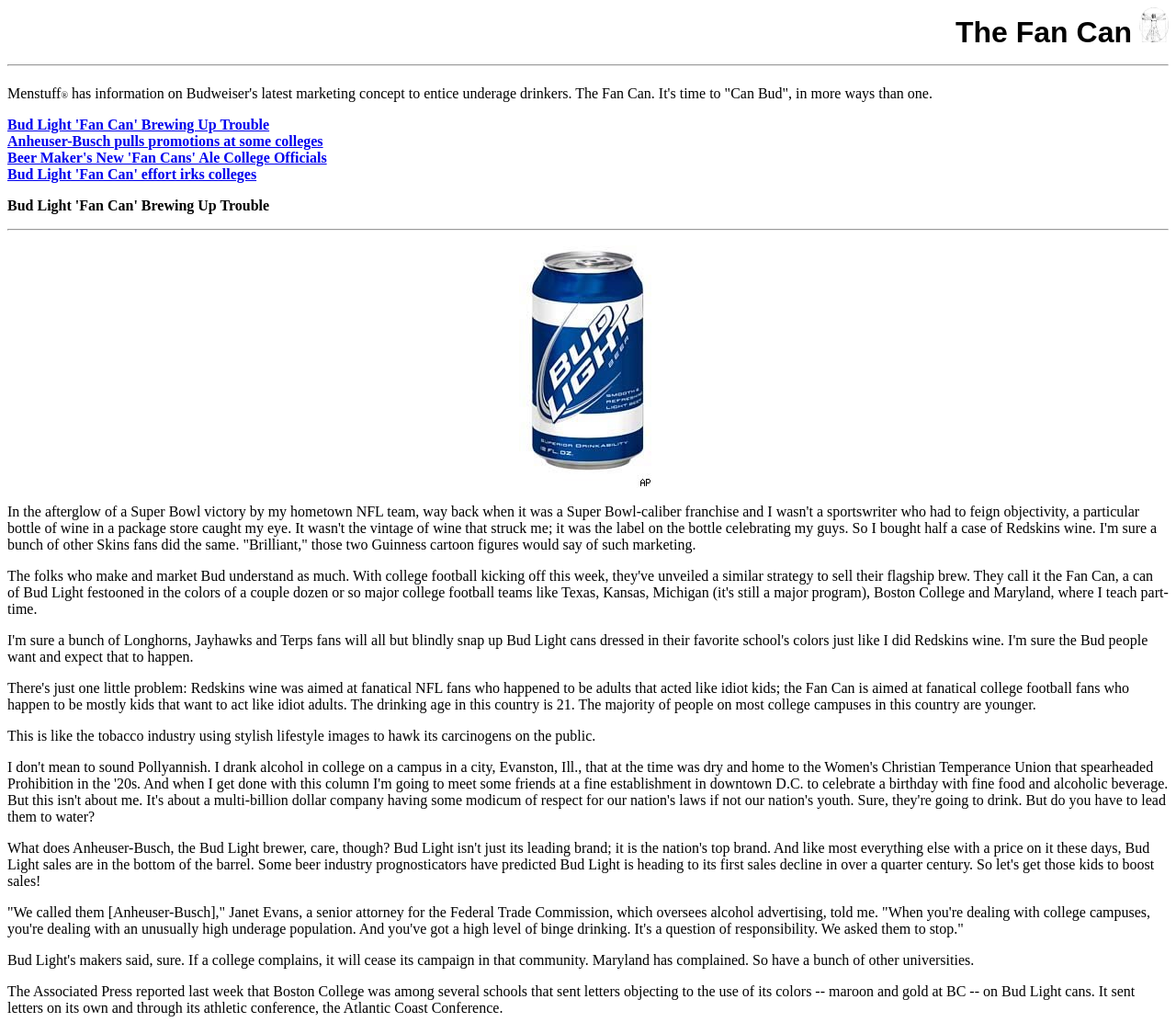Who is quoted in the article as saying 'It's a question of responsibility'?
Give a single word or phrase answer based on the content of the image.

Janet Evans